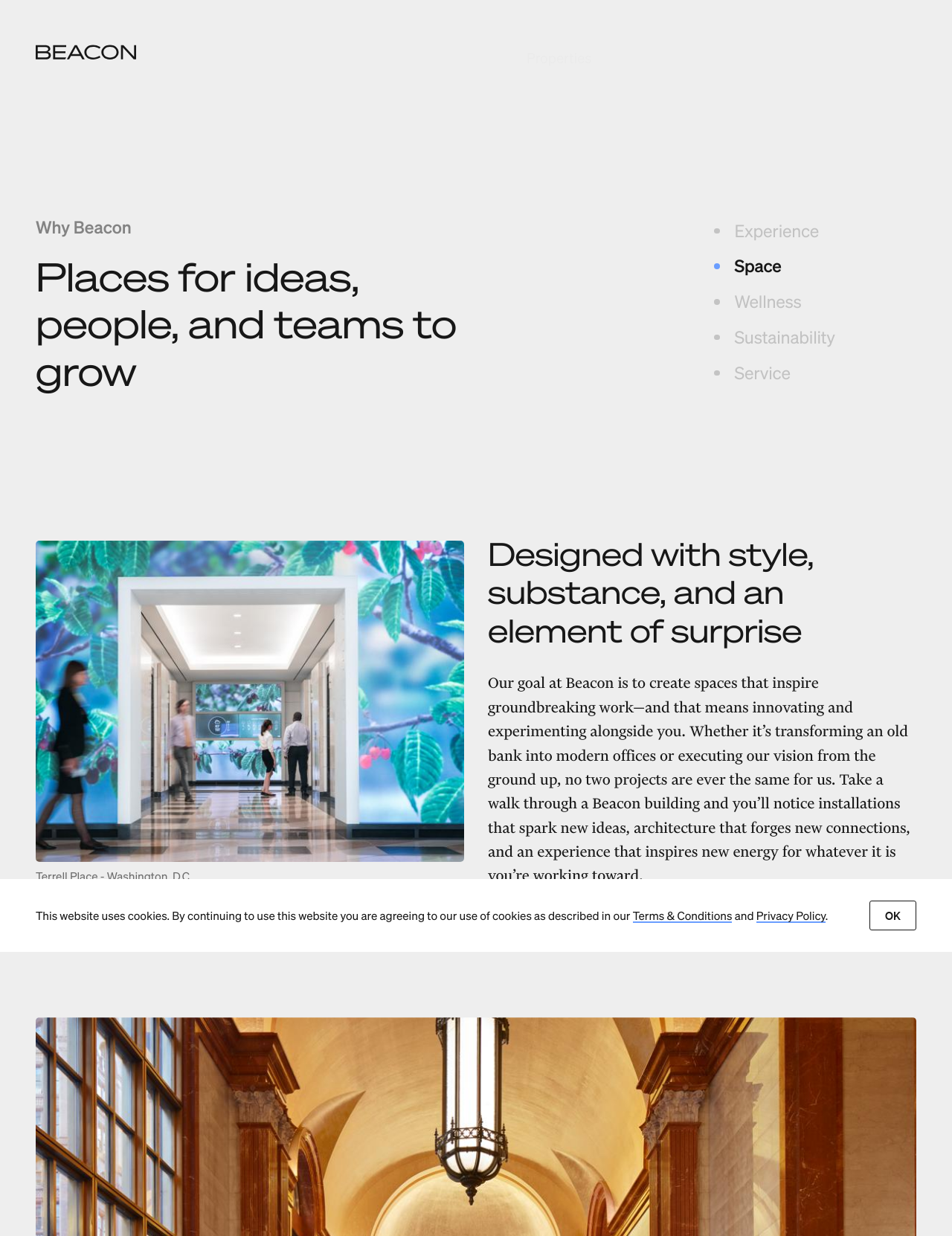What is the tone of the webpage?
Please utilize the information in the image to give a detailed response to the question.

I inferred the tone of the webpage by looking at the language and design used throughout the page. The use of formal language, such as 'Designed with style, substance, and an element of surprise', and the professional-looking image and layout suggest a professional tone.